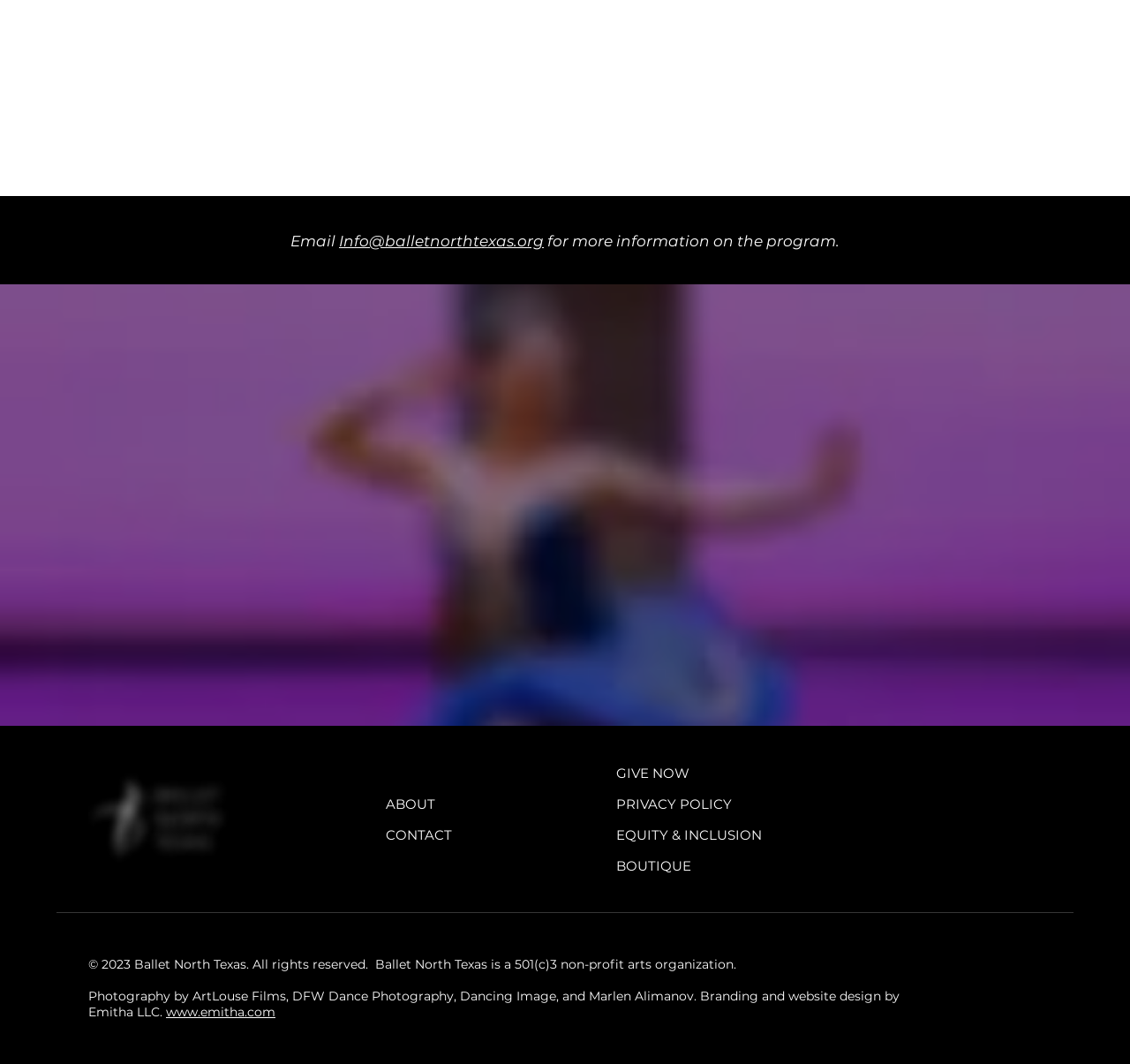Please locate the bounding box coordinates of the element that should be clicked to achieve the given instruction: "Contact TADs Family Support Center".

[0.15, 0.127, 0.4, 0.143]